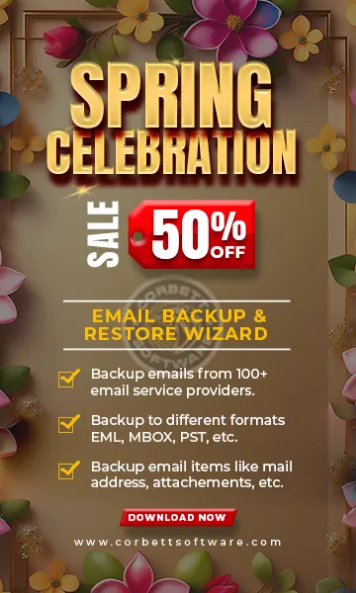Provide a single word or phrase to answer the given question: 
How many different email service providers are supported by the Email Backup & Restore Wizard?

over 100